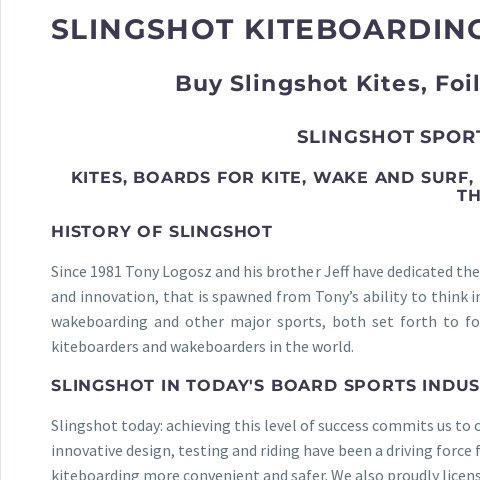Detail everything you observe in the image.

The image prominently features the "Slingshot WF-T V1 4’5″ Foil Board," highlighting its design and branding. Positioned within a section dedicated to promoting Slingshot's product line, the image is complemented by text emphasizing the brand's commitment to quality and performance in kiteboarding and other water sports. The surrounding headings outline the brand's history and innovation since its establishment in 1981, reflecting on Tony Logosz and his brother Jeff's dedication to advancing the kiteboarding experience. The overall layout underscores Slingshot's reputation in the industry, inviting customers to explore their range of kites, foils, boards, and accessories available for purchase.